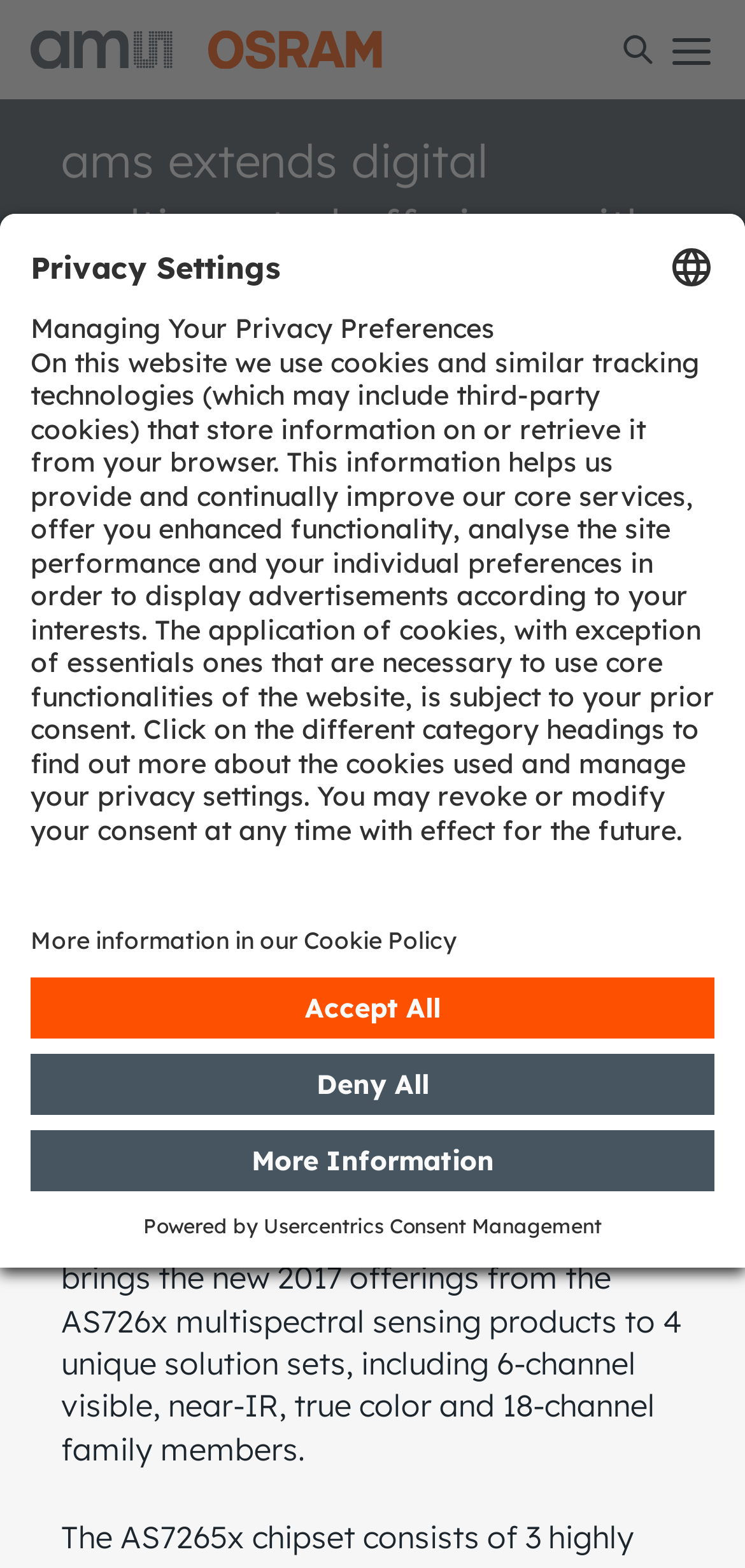Please determine the bounding box coordinates for the element that should be clicked to follow these instructions: "Click the ams-OSRAM AG link".

[0.041, 0.019, 0.513, 0.044]